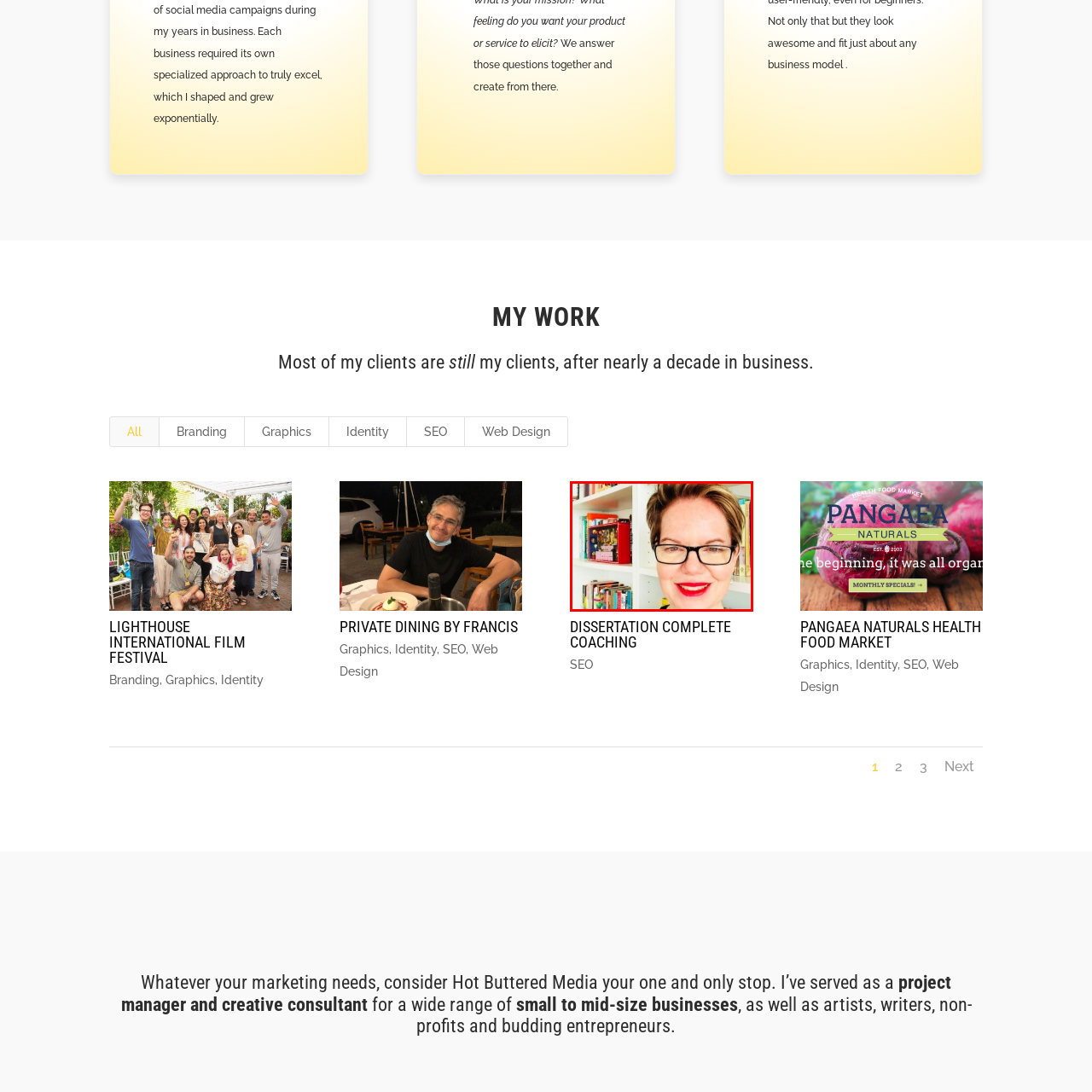Pay attention to the image encircled in red and give a thorough answer to the subsequent question, informed by the visual details in the image:
What color is the lipstick?

The caption describes the woman's lipstick as 'striking red', implying that the color of her lipstick is red.